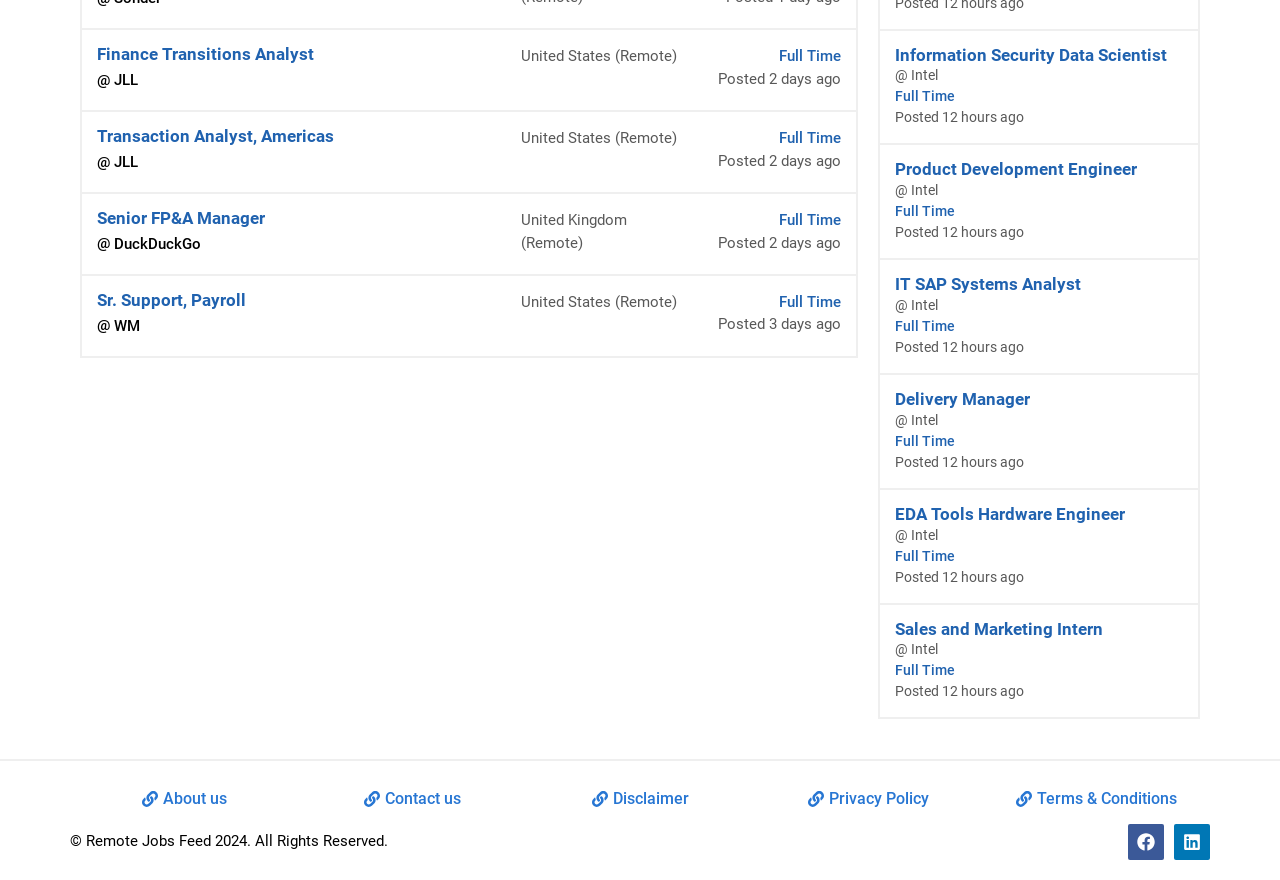Please answer the following question using a single word or phrase: 
What is the job title of the first job posting?

Finance Transitions Analyst